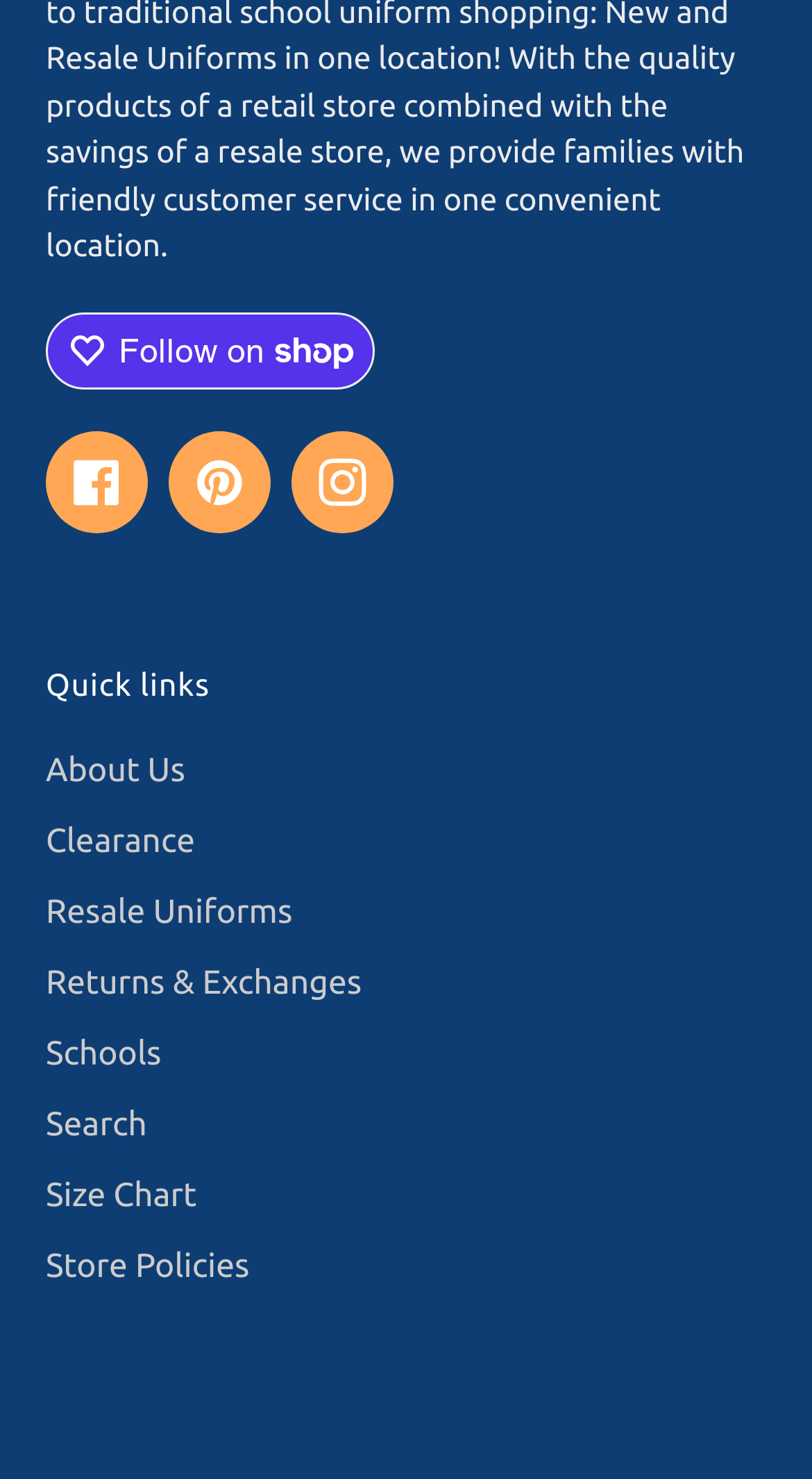Answer this question in one word or a short phrase: What is the last quick link?

Store Policies